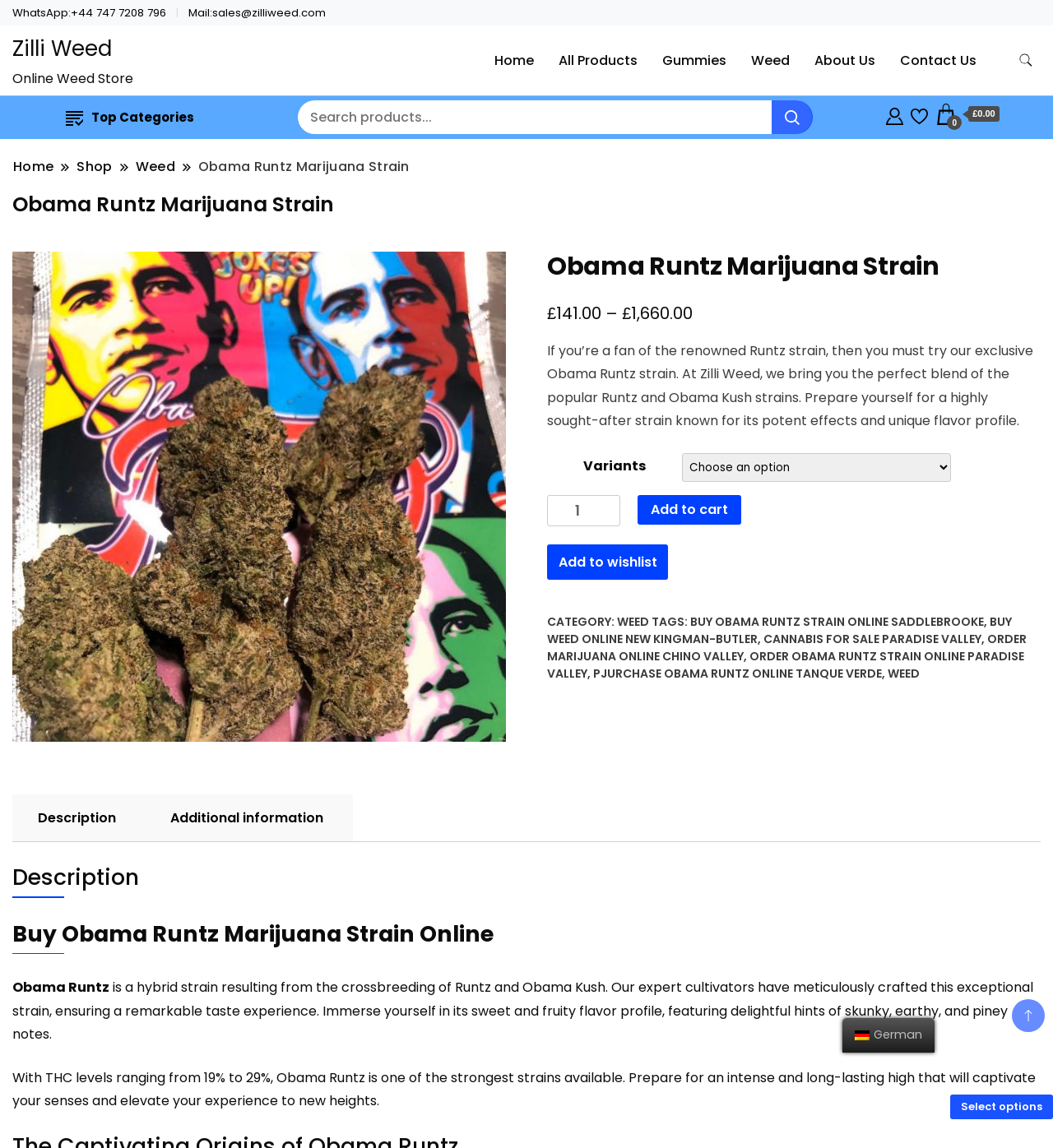What is the category of Obama Runtz Marijuana Strain?
Look at the image and respond with a one-word or short phrase answer.

WEED